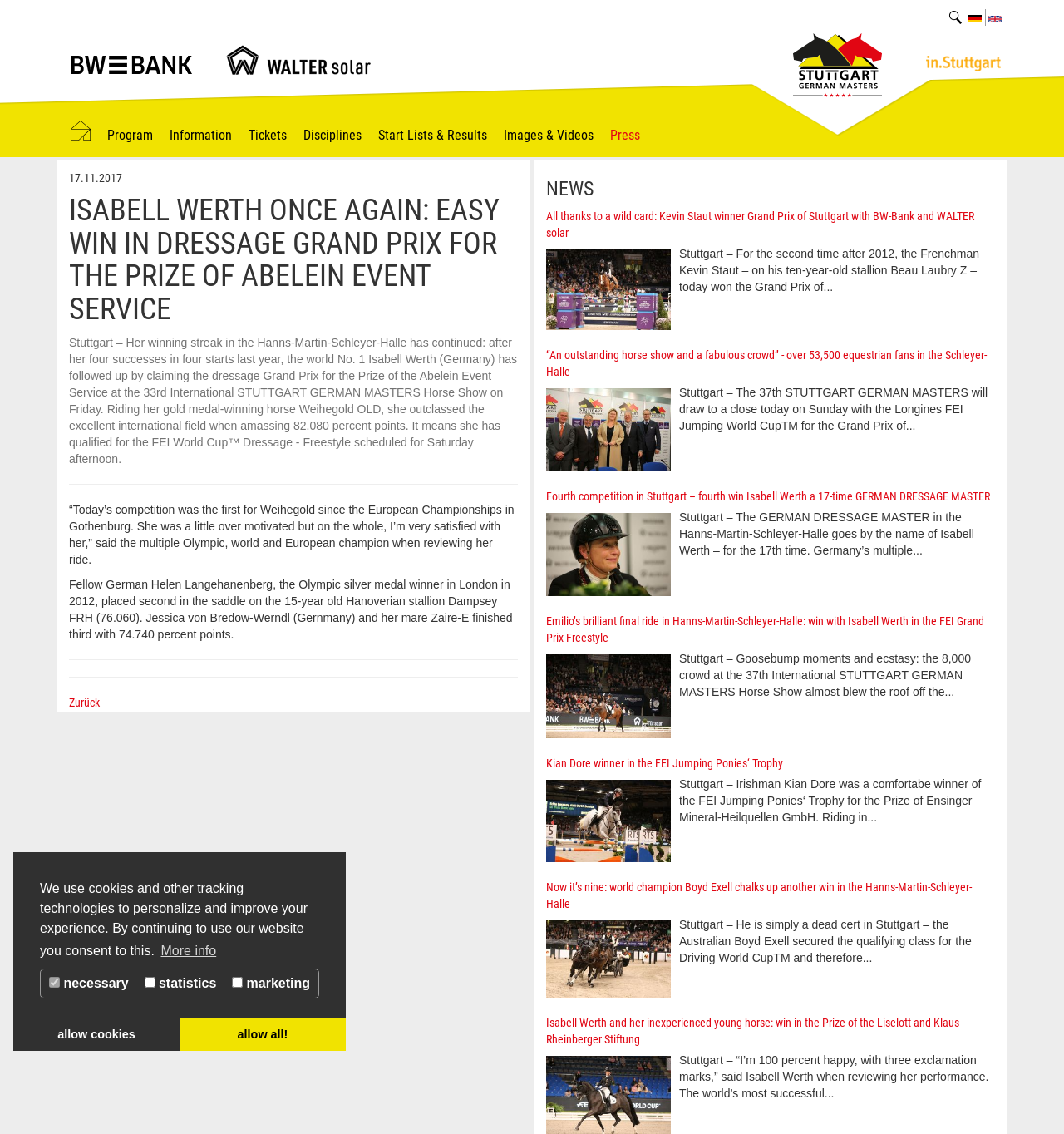Determine the bounding box coordinates of the clickable element to complete this instruction: "view the information". Provide the coordinates in the format of four float numbers between 0 and 1, [left, top, right, bottom].

[0.159, 0.109, 0.218, 0.13]